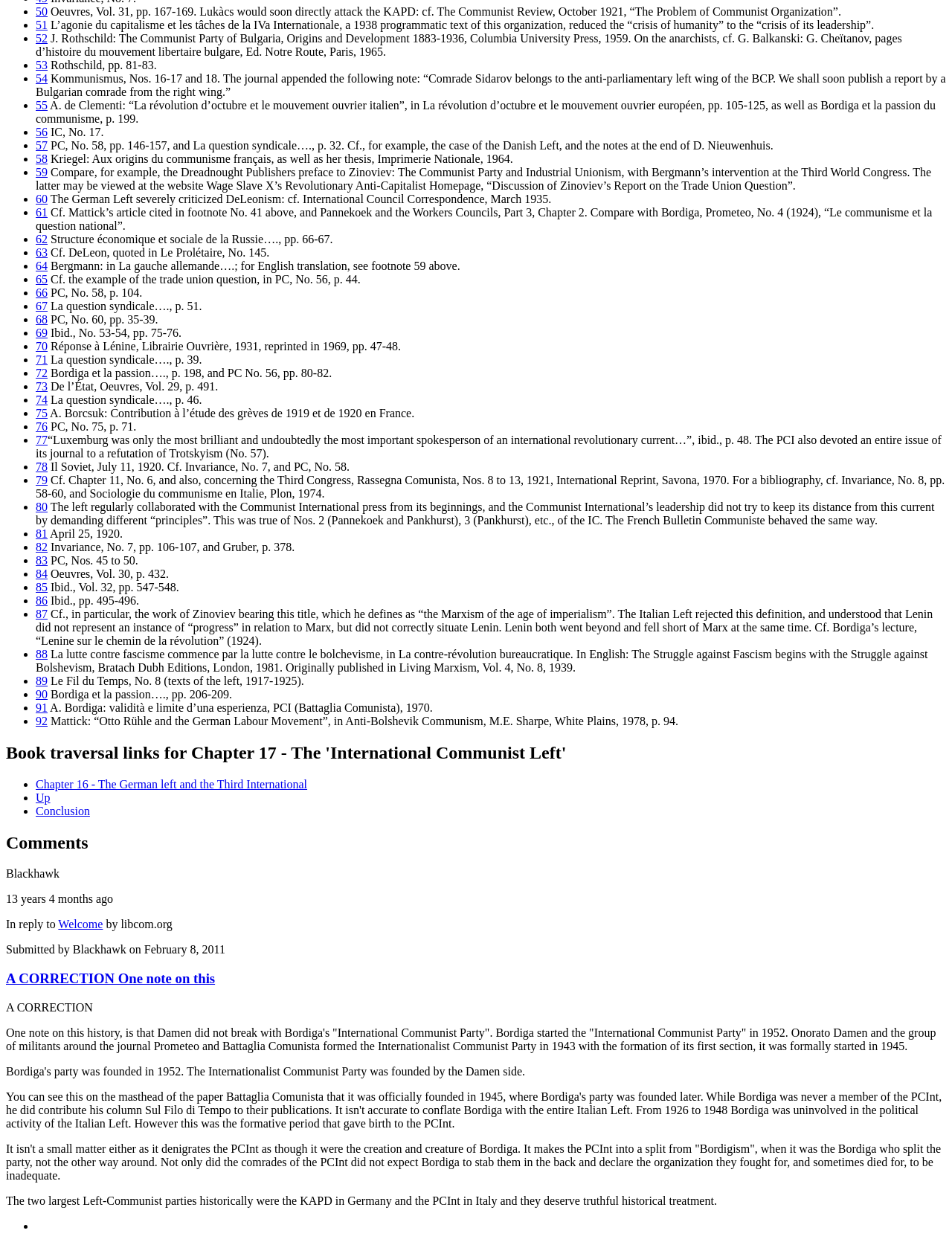Using details from the image, please answer the following question comprehensively:
Who is the author of the book mentioned in footnote 59?

The author of the book mentioned in footnote 59 is Zinoviev, as stated in the StaticText element with OCR text 'Compare, for example, the Dreadnought Publishers preface to Zinoviev: The Communist Party and Industrial Unionism, with Bergmann’s intervention at the Third World Congress.'